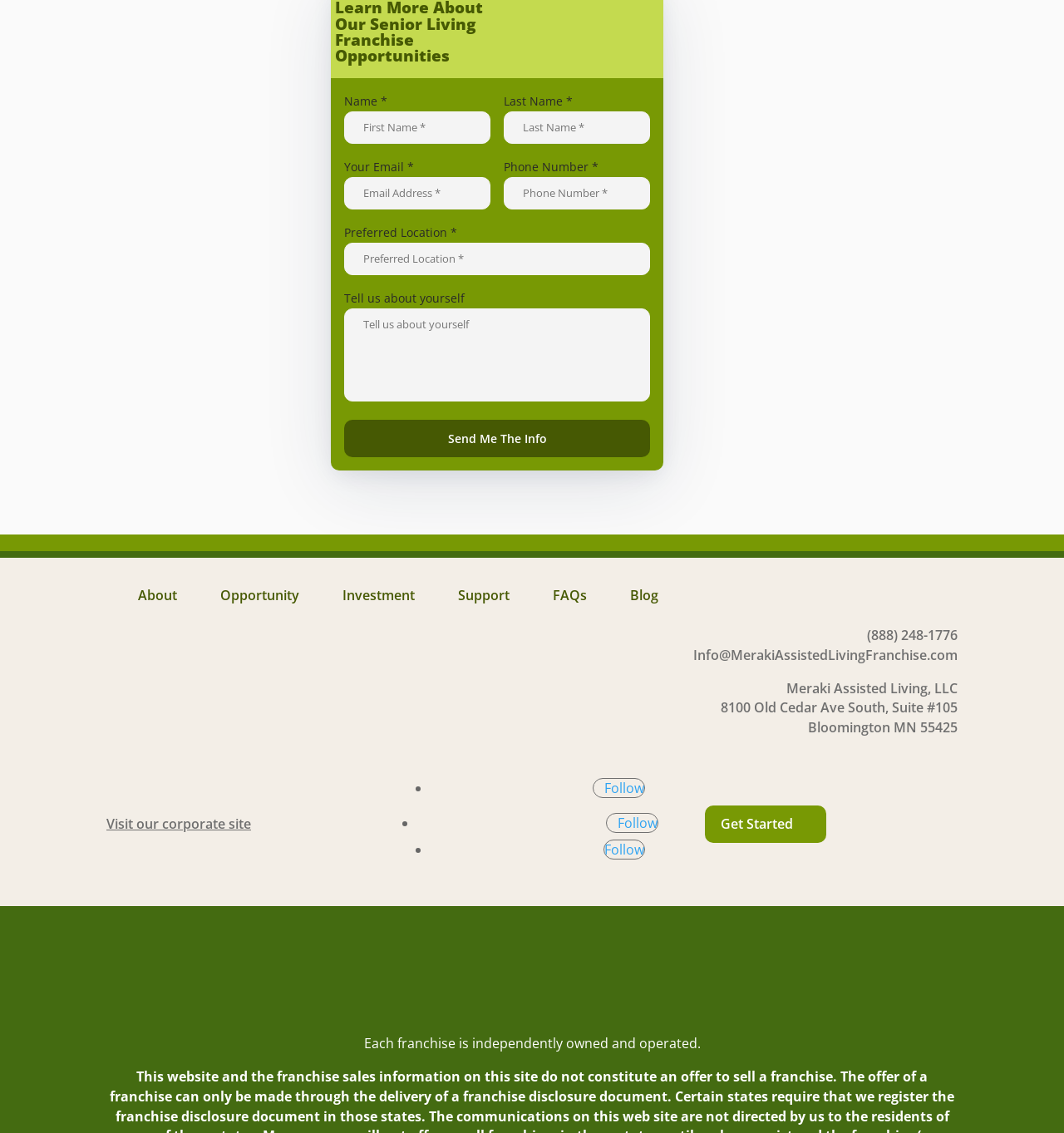What is the preferred way to contact for more information?
Ensure your answer is thorough and detailed.

The presence of a form on the webpage with a 'Send Me The Info' button suggests that the preferred way to contact for more information is by filling out the form, rather than calling the phone number or sending an email.